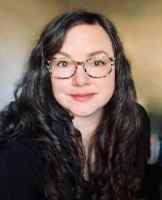Generate an elaborate caption for the image.

The image features a woman with long, wavy hair, wearing stylish, colorful glasses. She has a warm expression, which suggests approachability and confidence. The background is softly blurred, creating a pleasant focus on her face. This image accompanies the phrase "just chemistry. no stress." indicating a friendly and less intimidating approach to learning chemistry. The overall aesthetic aligns with the theme of encouraging students to embrace chemistry with ease and enjoyment.